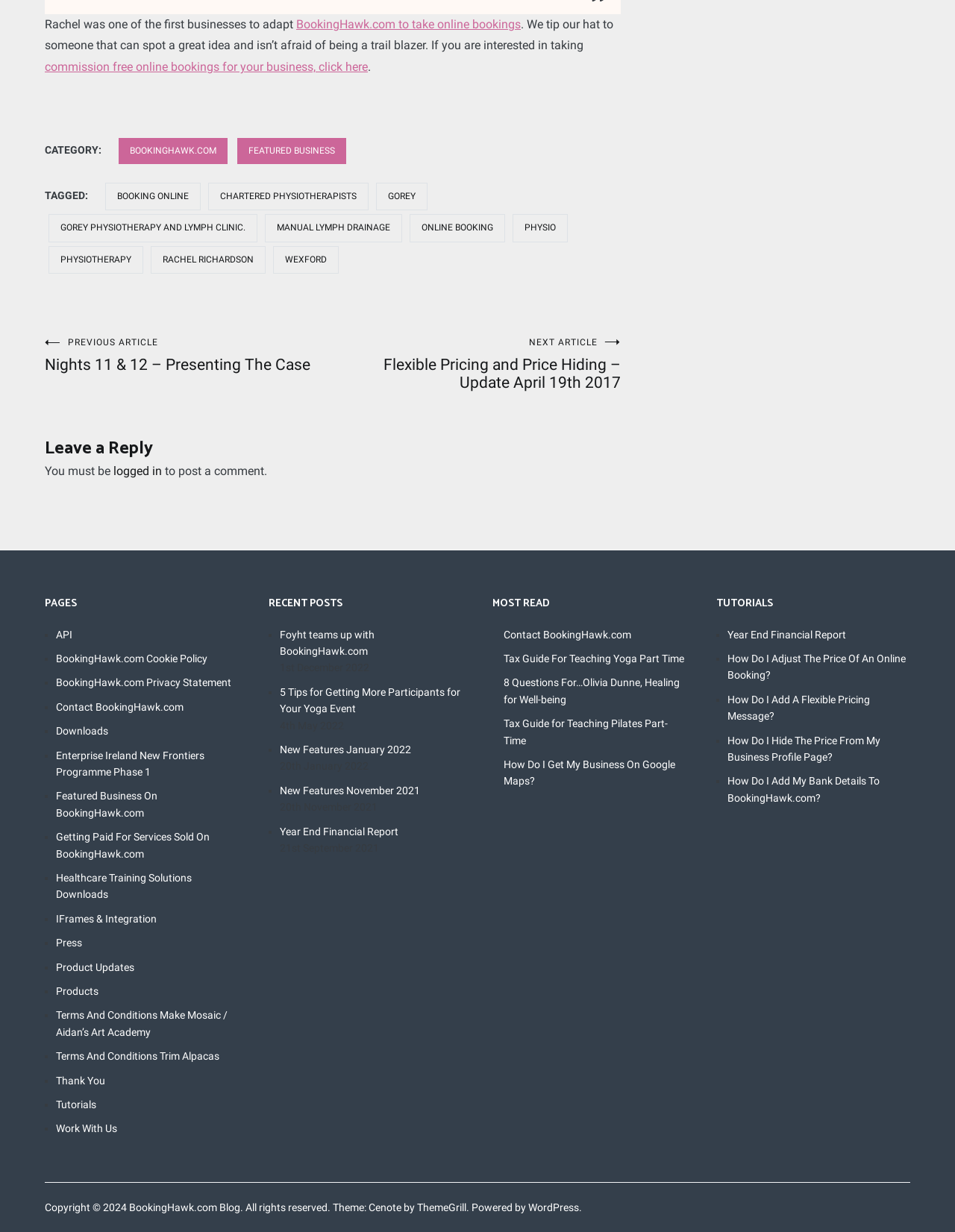Extract the bounding box coordinates of the UI element described: "BookingHawk.com Cookie Policy". Provide the coordinates in the format [left, top, right, bottom] with values ranging from 0 to 1.

[0.059, 0.528, 0.25, 0.541]